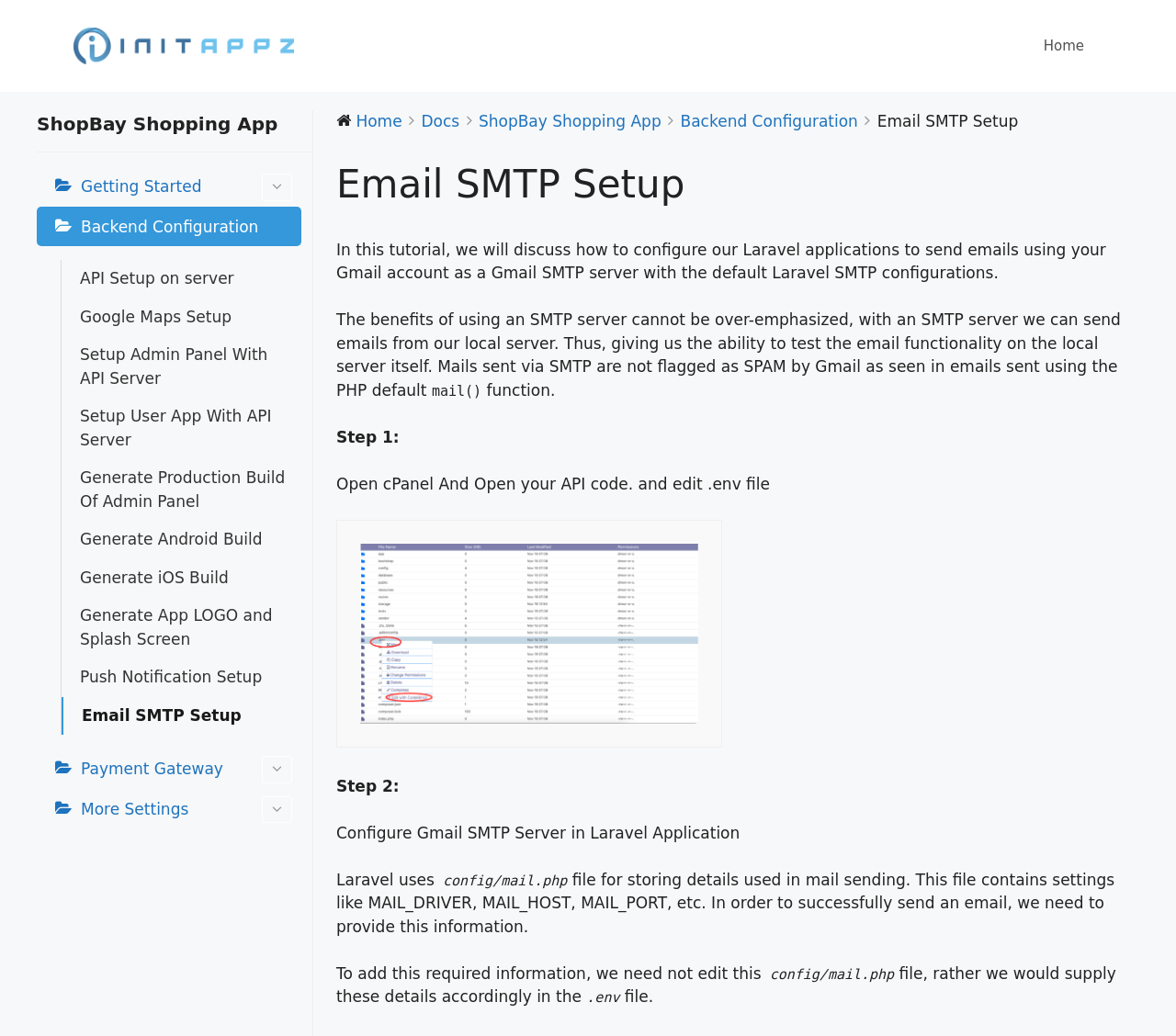How many steps are involved in setting up Email SMTP? Look at the image and give a one-word or short phrase answer.

Two